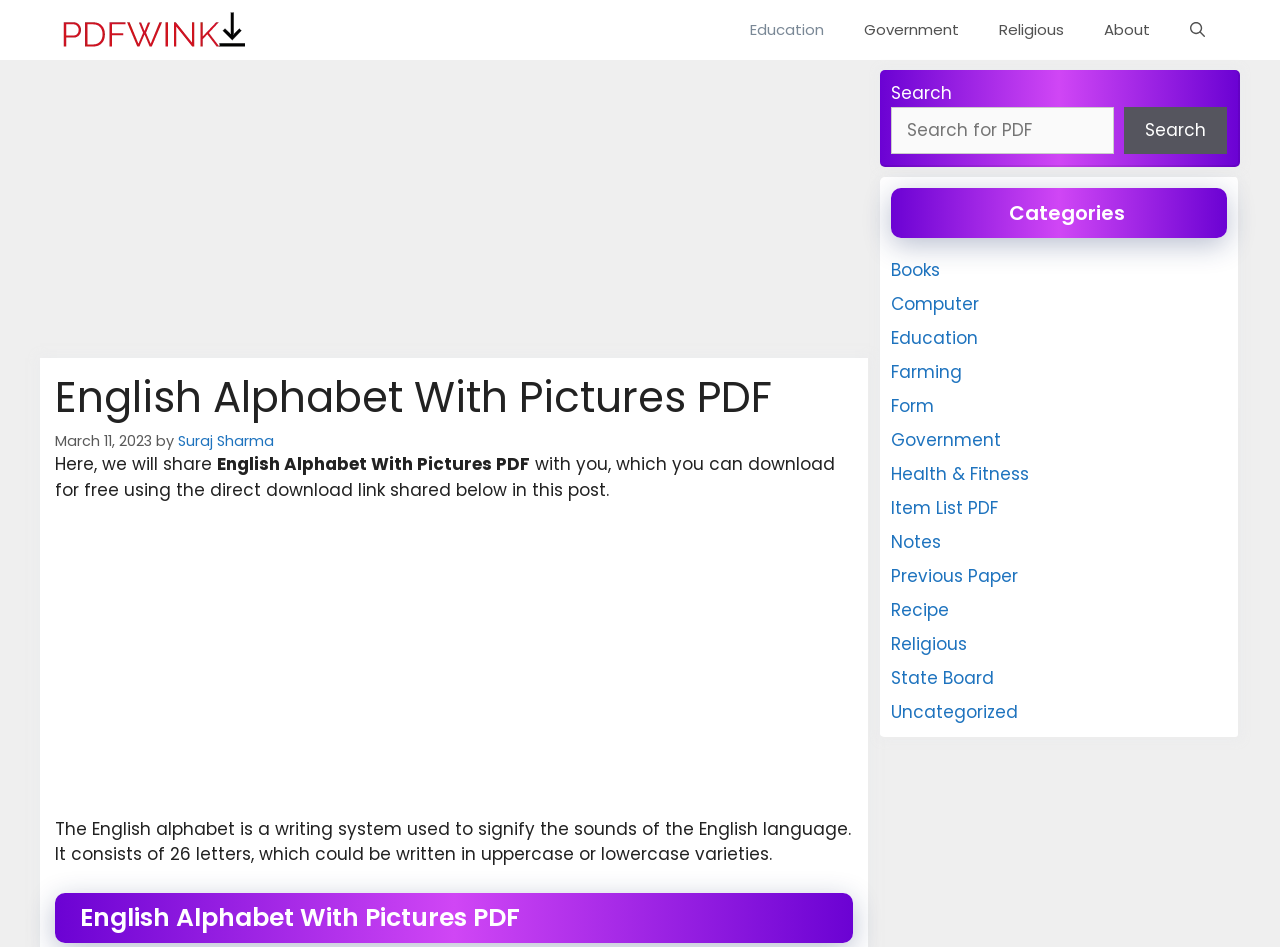Find the bounding box of the UI element described as follows: "Item List PDF".

[0.696, 0.524, 0.78, 0.549]